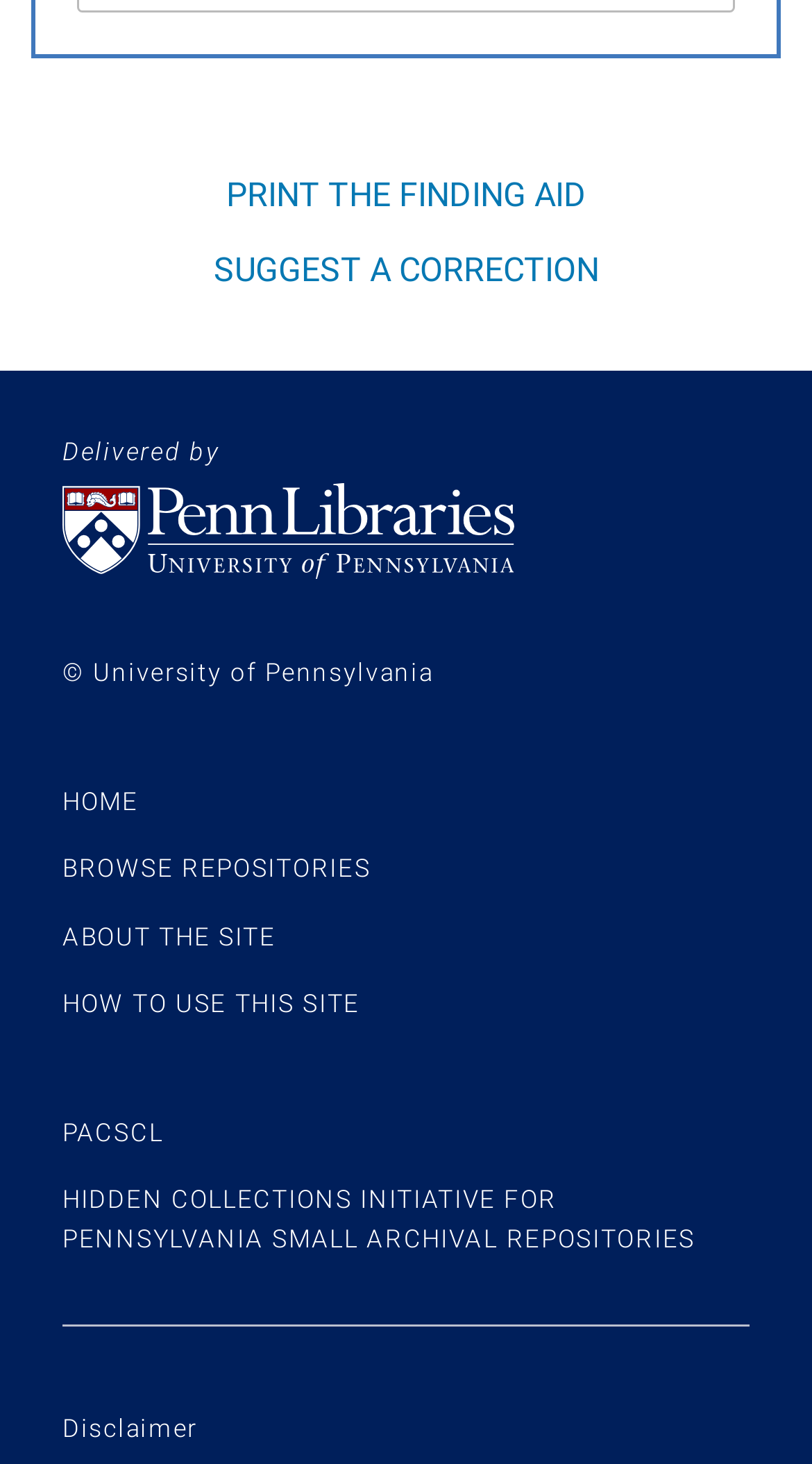Please respond in a single word or phrase: 
How many headings are there?

6